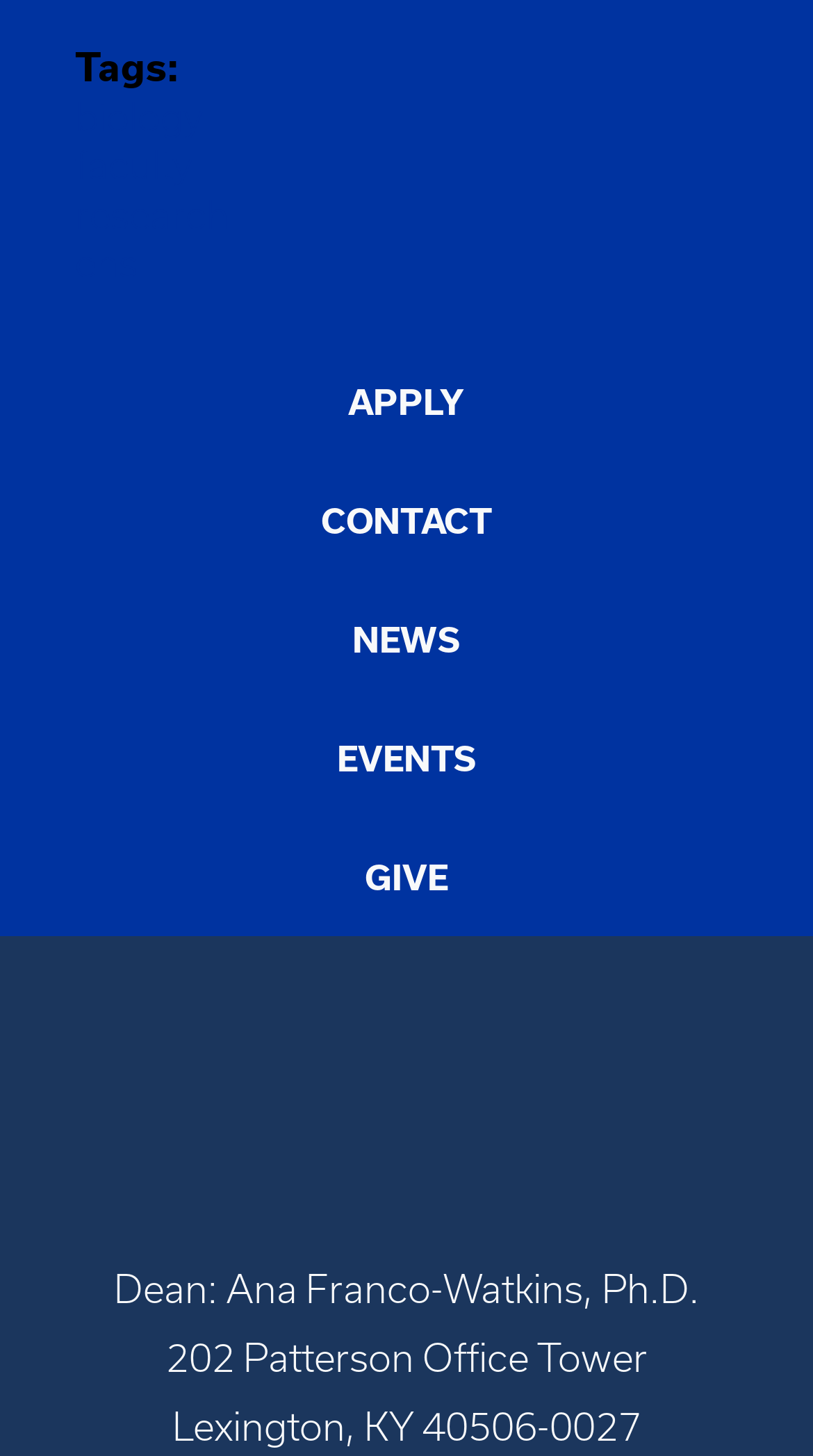Please find the bounding box for the UI element described by: "research".

[0.092, 0.131, 0.282, 0.163]